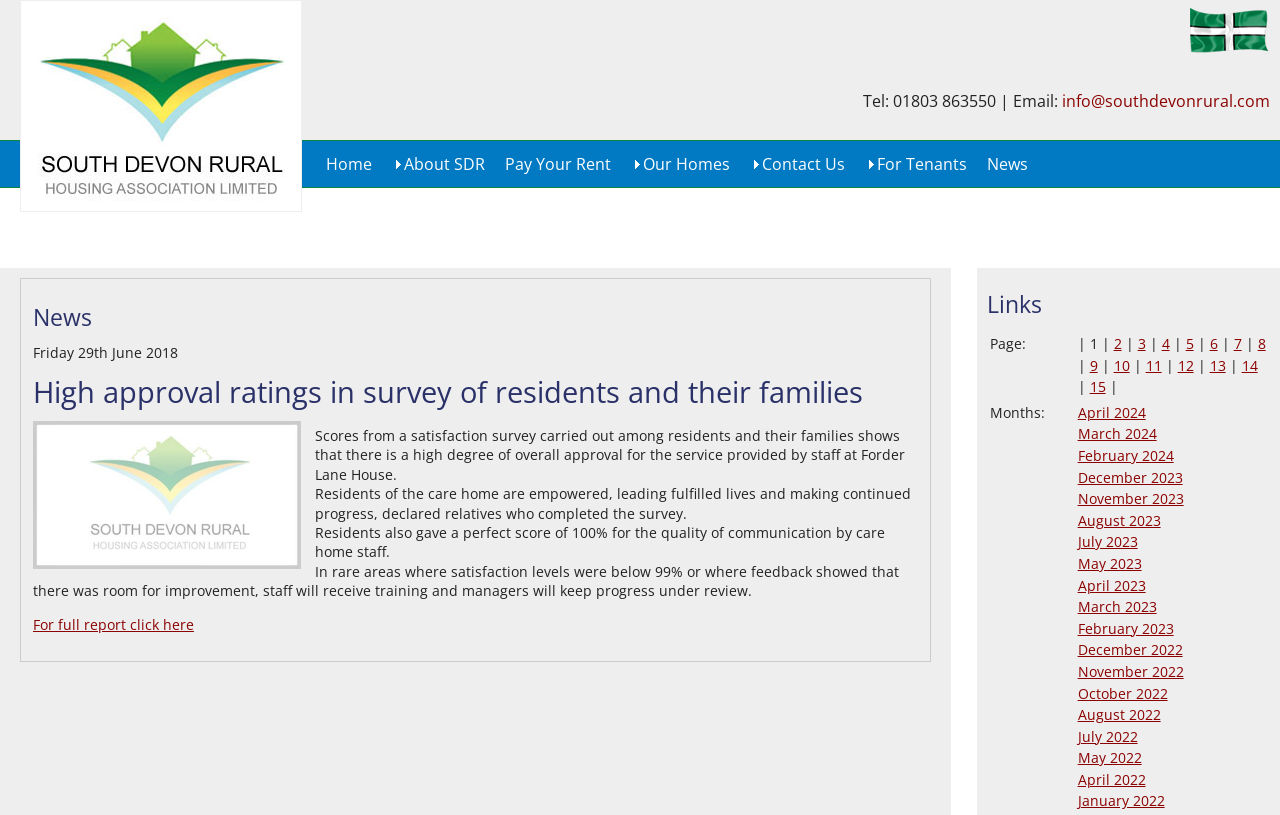What is the email address to contact South Devon Rural?
Relying on the image, give a concise answer in one word or a brief phrase.

info@southdevonrural.com